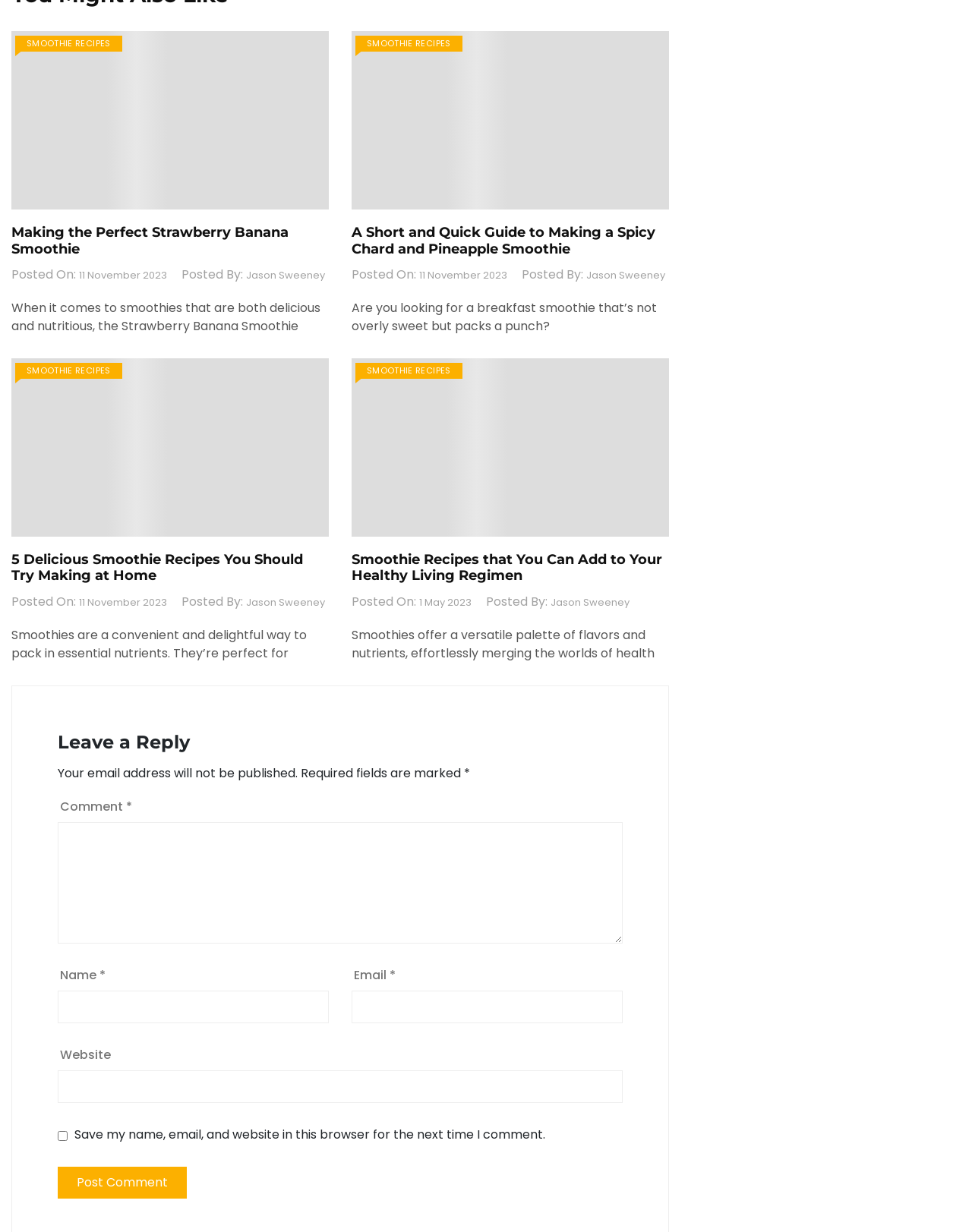How many smoothie recipes are displayed on this webpage?
Provide a one-word or short-phrase answer based on the image.

4